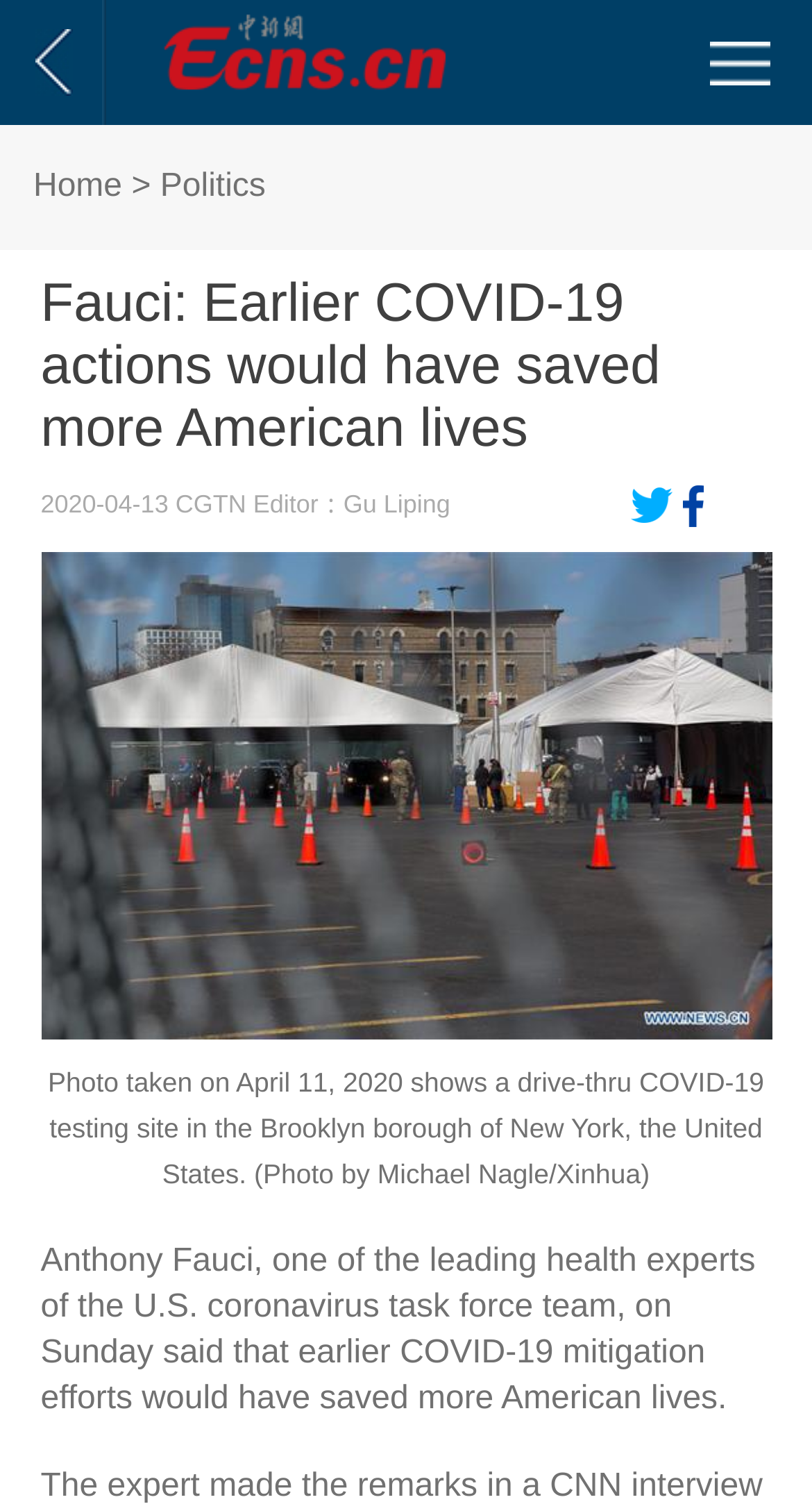Given the element description, predict the bounding box coordinates in the format (top-left x, top-left y, bottom-right x, bottom-right y), using floating point numbers between 0 and 1: title="分享到Twitter"

[0.77, 0.317, 0.834, 0.352]